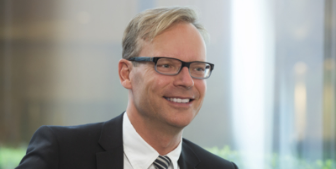What is Lars Kjølbye's role in his organization?
Using the image as a reference, give an elaborate response to the question.

Lars Kjølbye is positioned as a key contact, with his professional details such as location, email, and phone number readily accessible, suggesting he plays an important role in his organization, possibly within a legal or consulting capacity.